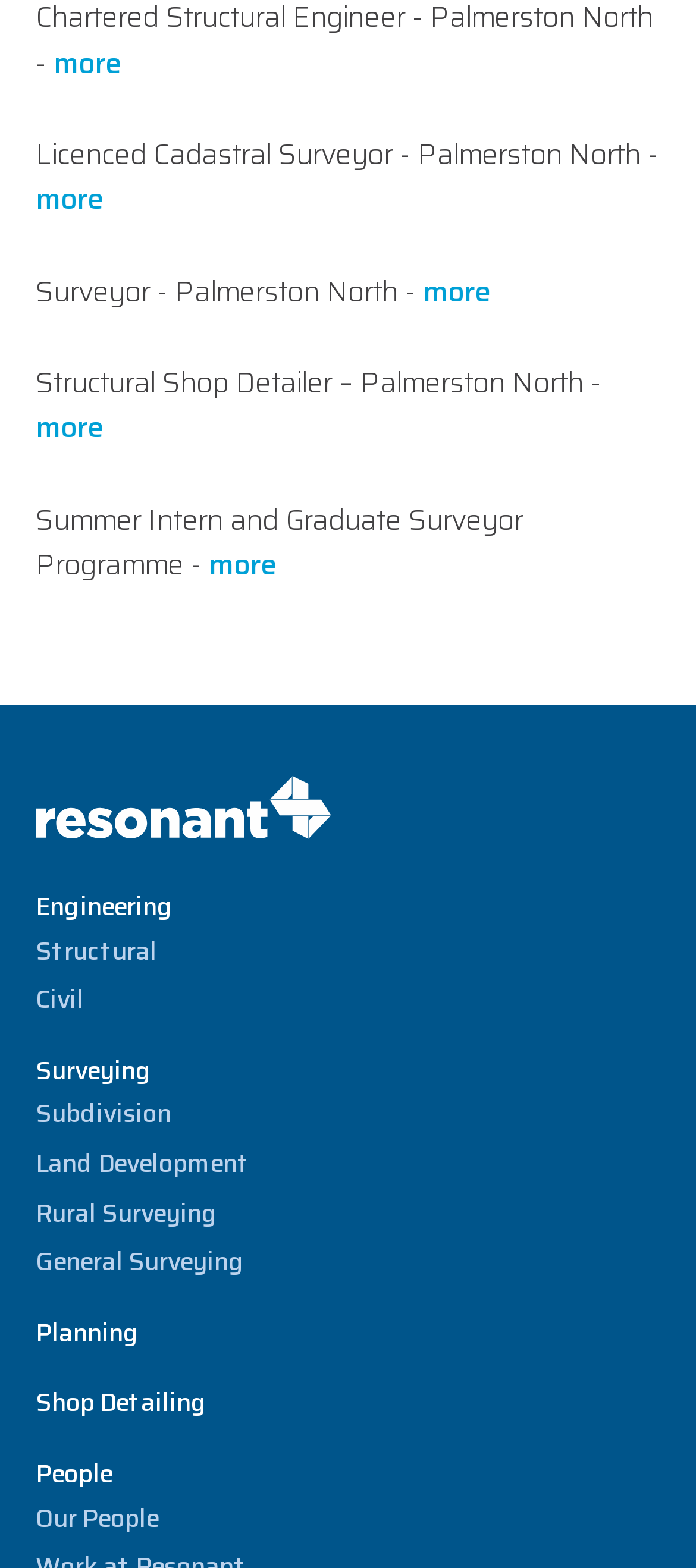Using the information in the image, could you please answer the following question in detail:
What is the profession mentioned in the first link?

The first link has the text 'Licenced Cadastral Surveyor - Palmerston North -' which indicates the profession mentioned is a Licenced Cadastral Surveyor.